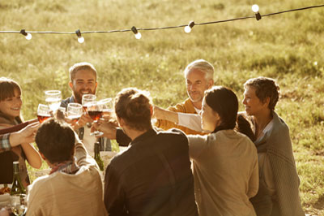Describe thoroughly the contents of the image.

The image captures a joyful outdoor gathering, where a diverse group of seven friends or family members clink glasses filled with red beverages in a toast. The setting is bathed in warm, golden sunlight, highlighting the smiles and laughter shared among the group. In the background, a lush green field complements the scene, while a string of soft, glowing lights above adds a festive ambiance. This moment embodies the essence of social gatherings, evoking feelings of camaraderie and celebration perfect for reunions, family parties, or special events at The Bunkhouse.